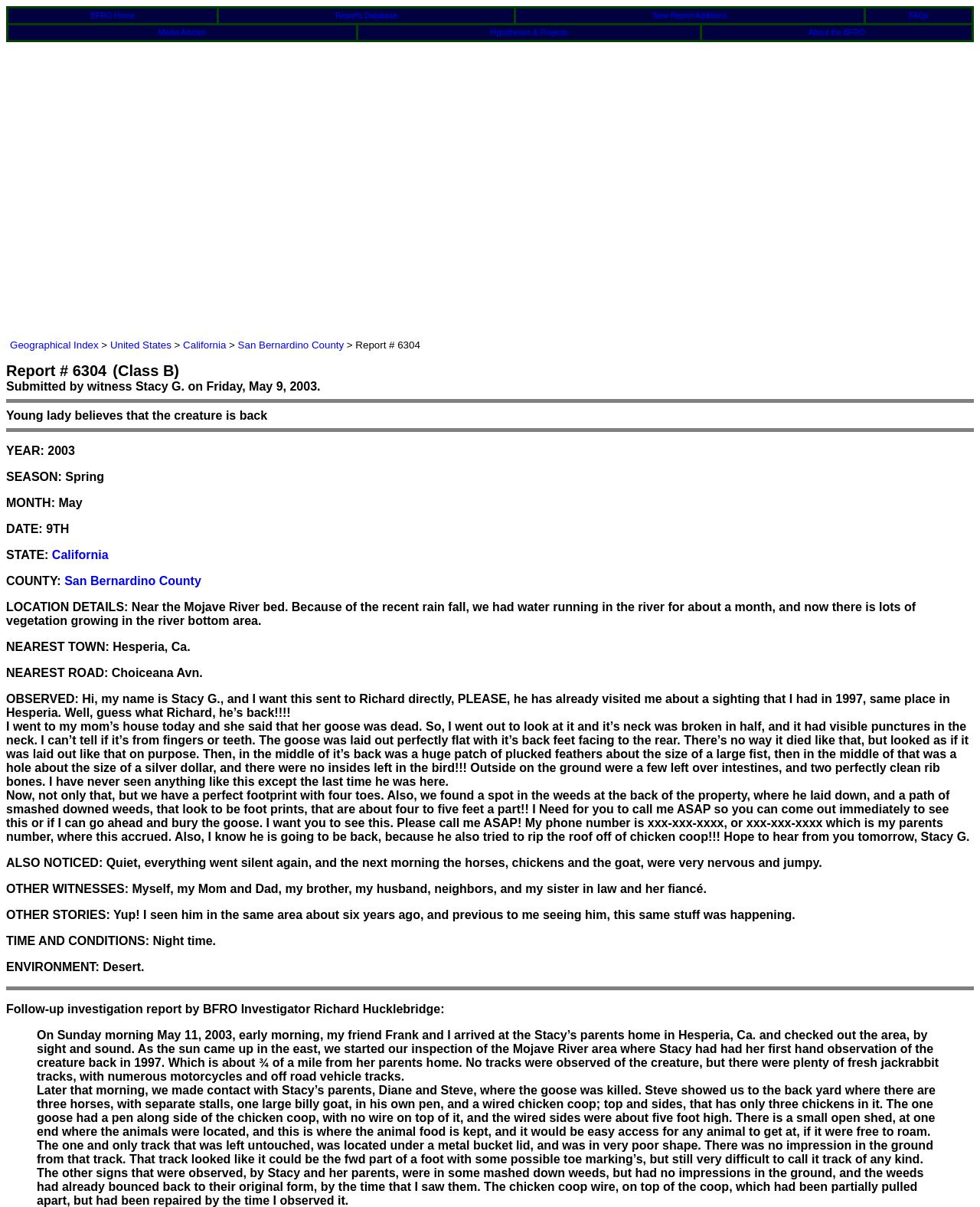Please answer the following query using a single word or phrase: 
What was the weather like at the time of the incident?

Spring